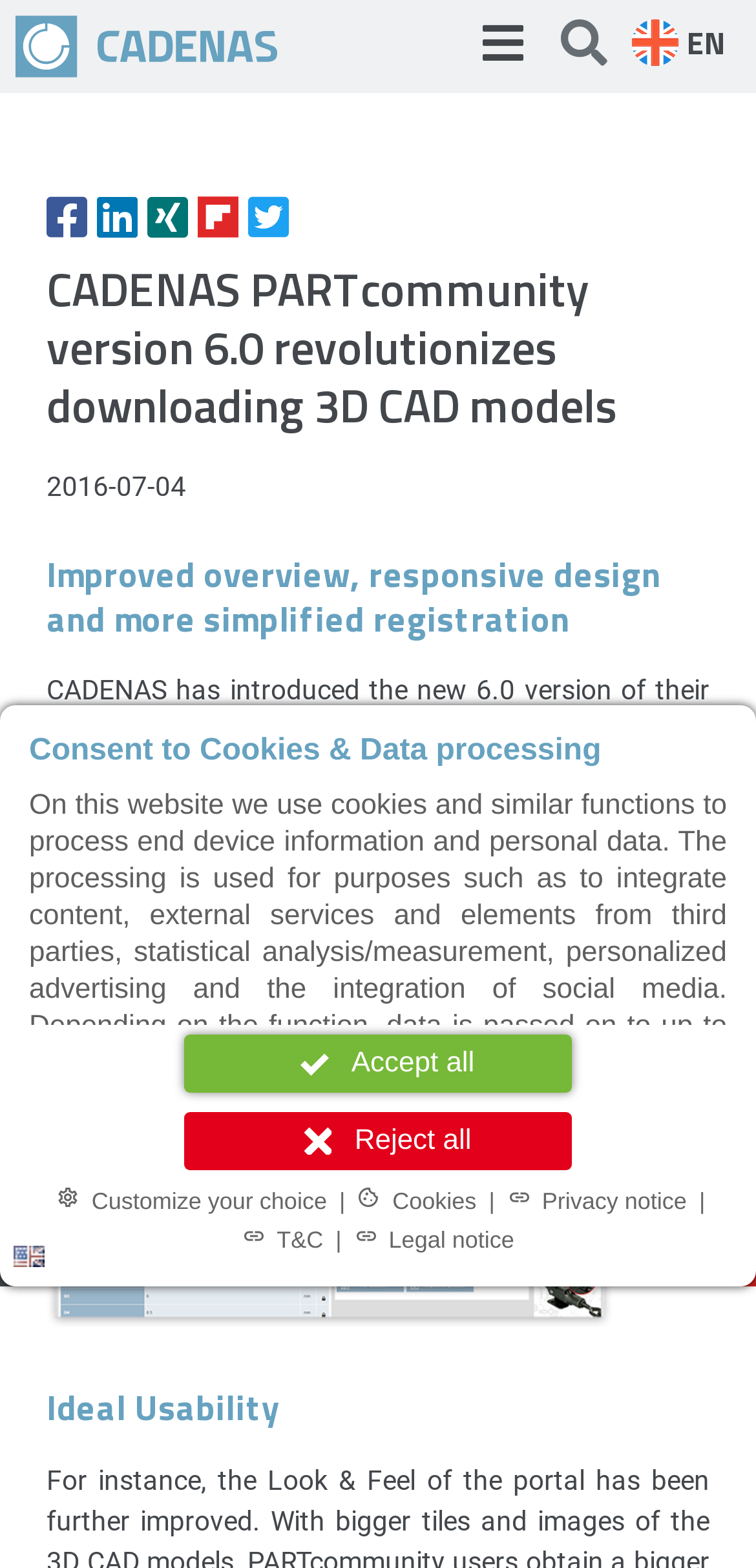Please find the bounding box coordinates of the section that needs to be clicked to achieve this instruction: "Learn more about Quick Download".

[0.062, 0.428, 0.938, 0.529]